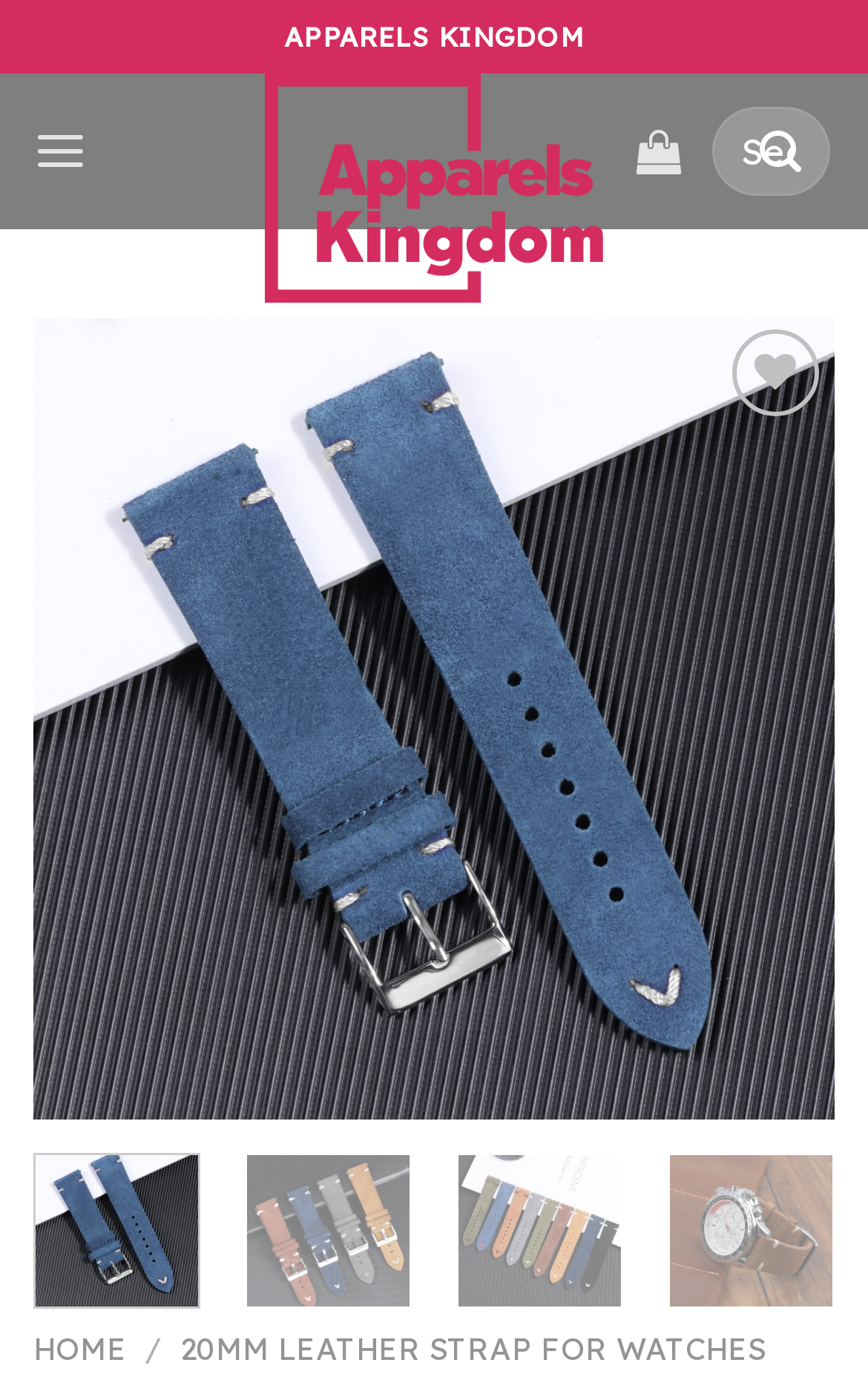What is the navigation menu called?
Refer to the image and provide a one-word or short phrase answer.

Menu